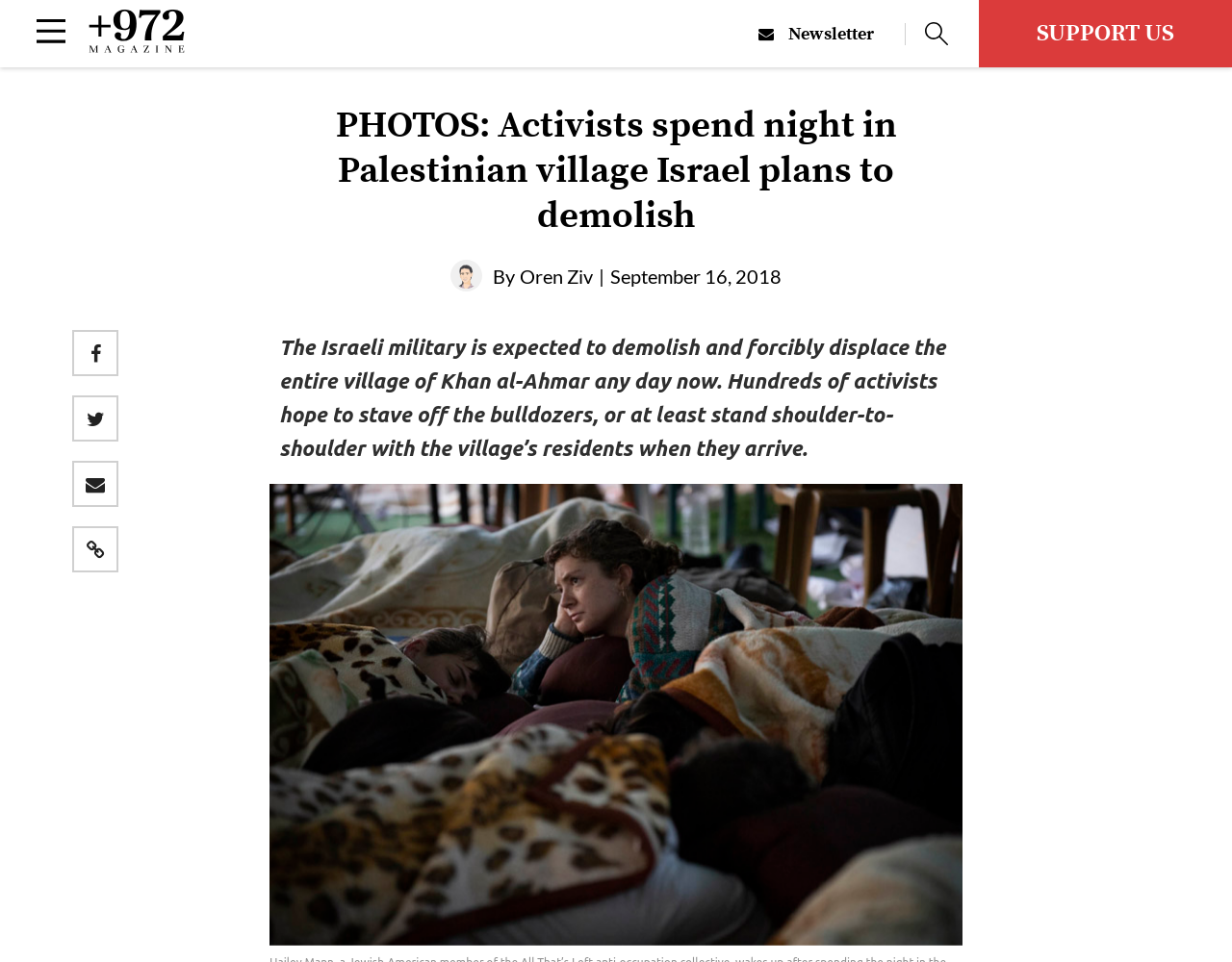Please identify the bounding box coordinates of the element I should click to complete this instruction: 'Read about the October 7 war'. The coordinates should be given as four float numbers between 0 and 1, like this: [left, top, right, bottom].

[0.0, 0.133, 0.219, 0.169]